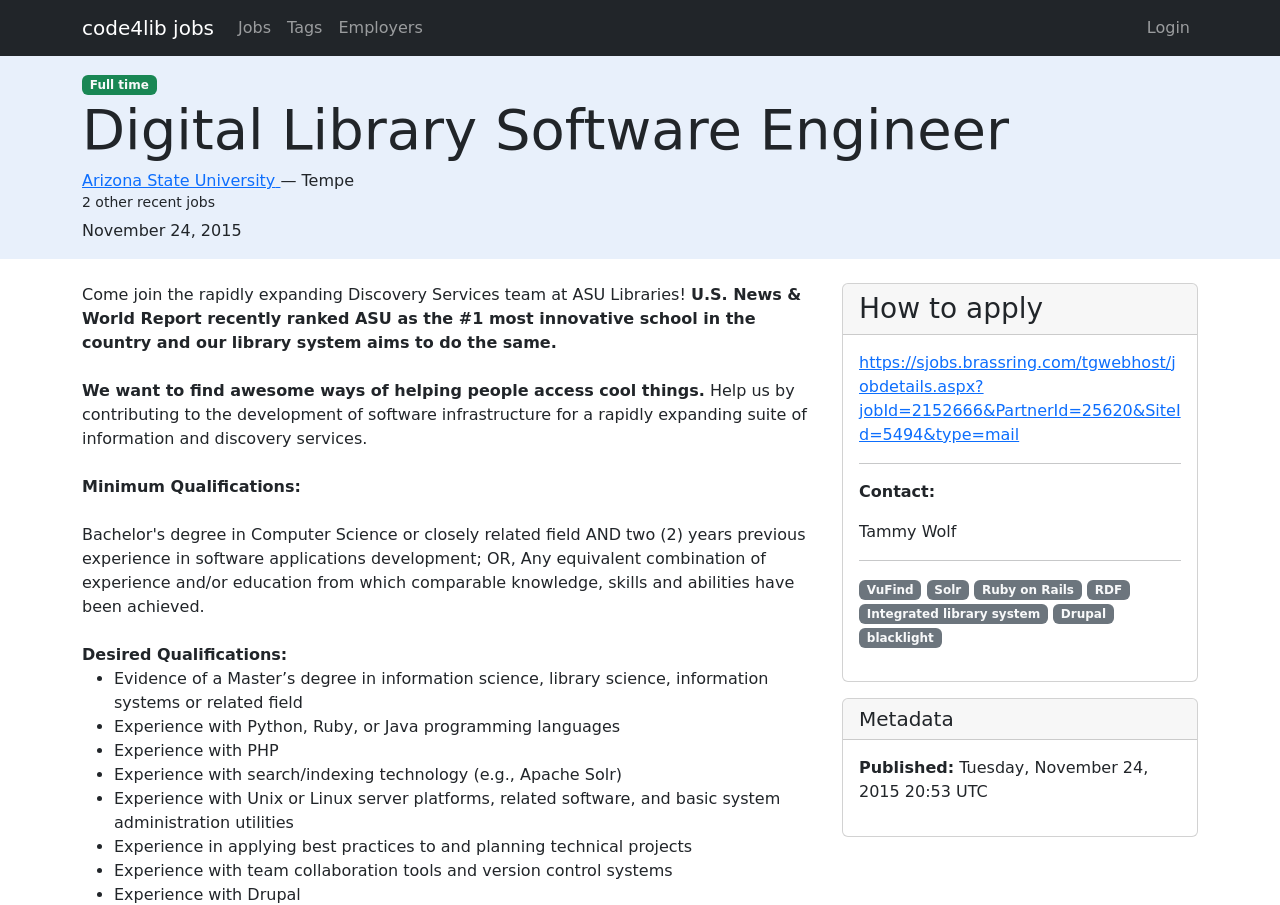Identify the bounding box coordinates of the clickable section necessary to follow the following instruction: "Contact Tammy Wolf". The coordinates should be presented as four float numbers from 0 to 1, i.e., [left, top, right, bottom].

[0.671, 0.577, 0.747, 0.598]